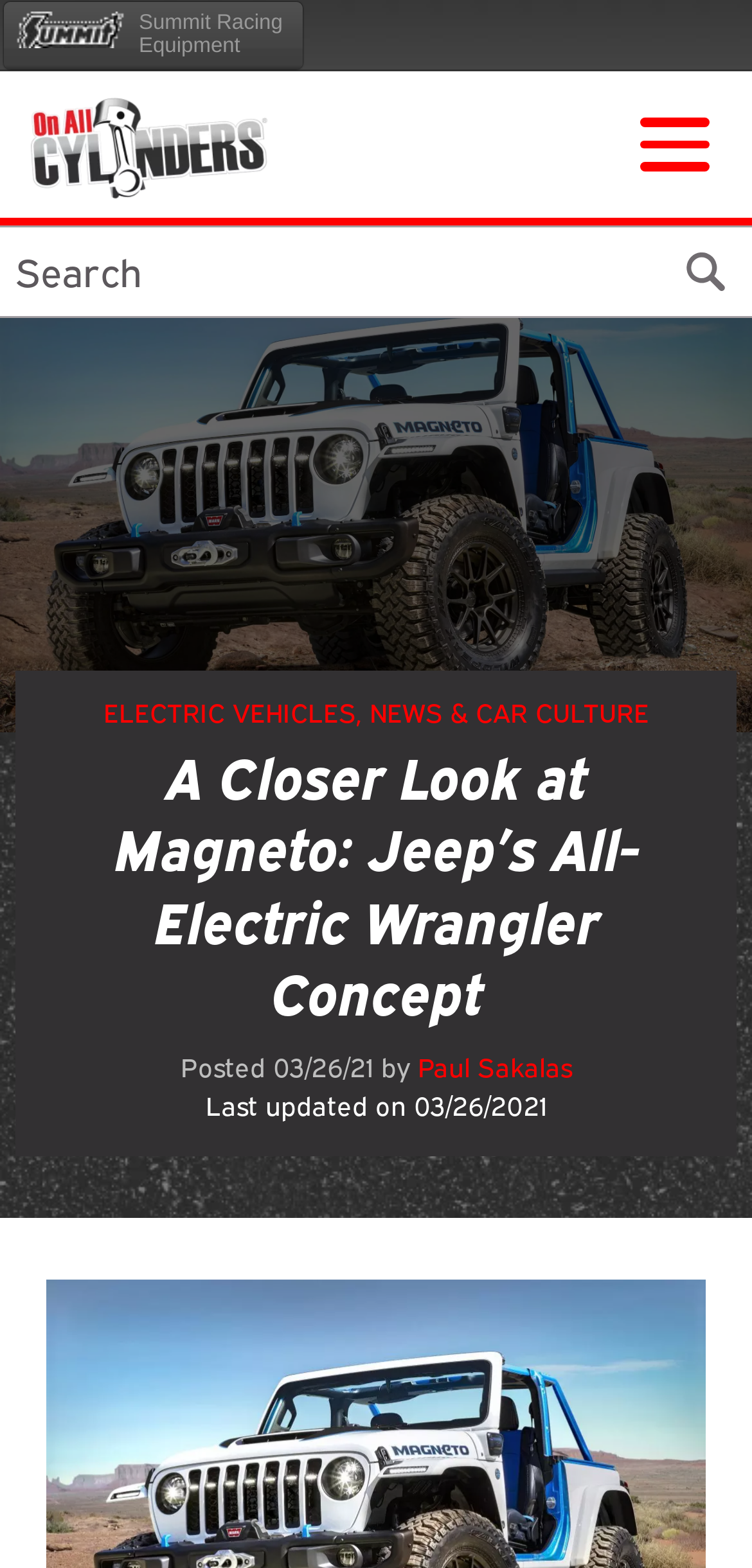Please find the bounding box coordinates of the element that you should click to achieve the following instruction: "Visit the 'ELECTRIC VEHICLES' page". The coordinates should be presented as four float numbers between 0 and 1: [left, top, right, bottom].

[0.137, 0.445, 0.473, 0.465]